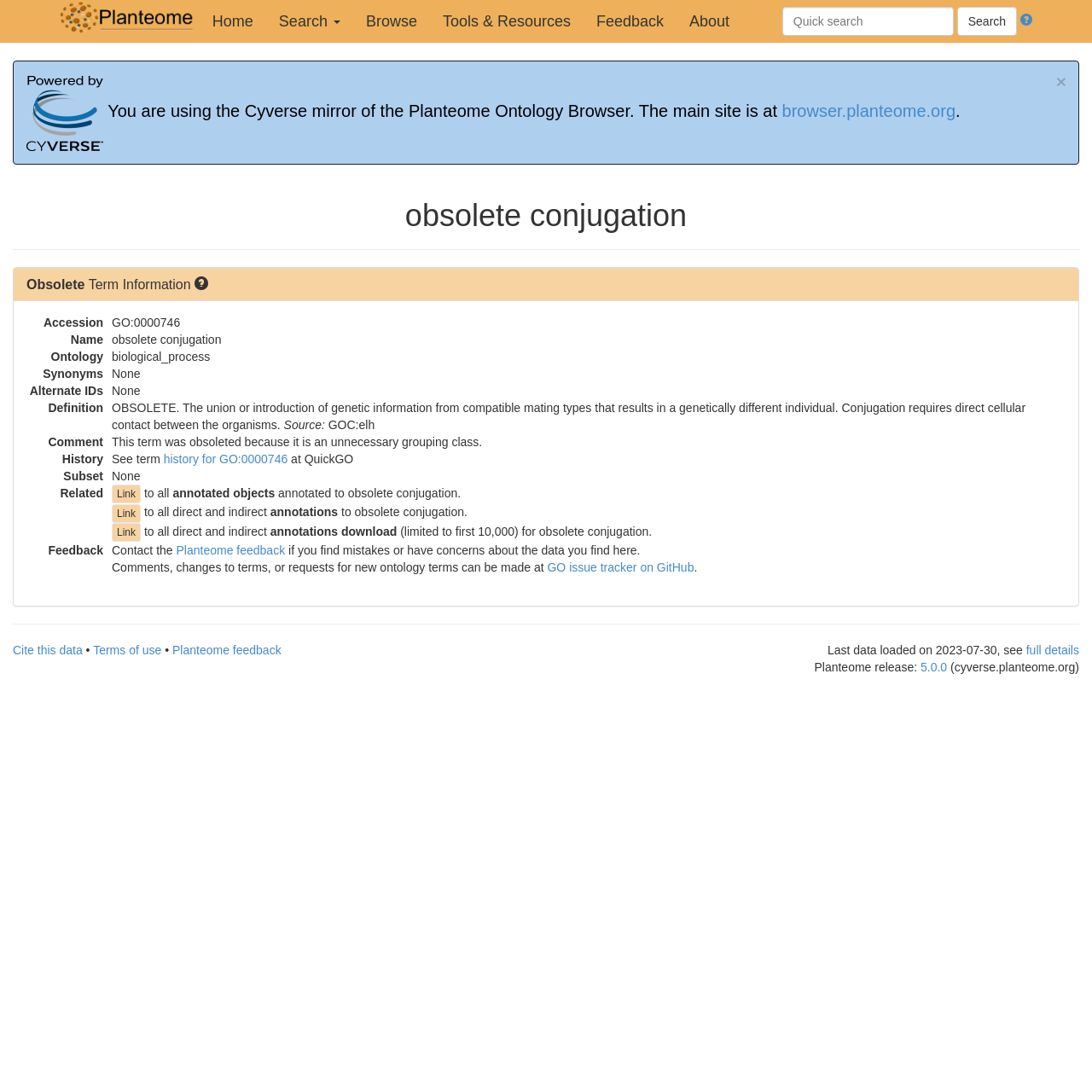Provide the bounding box for the UI element matching this description: "Planteome feedback".

[0.158, 0.589, 0.258, 0.602]